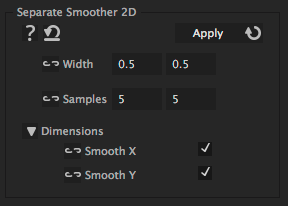Provide a thorough and detailed response to the question by examining the image: 
How many samples are used for smoothing?

The number of samples used for smoothing can be found in the settings panel of the 'Separate Smoother 2D' feature in Adobe After Effects, where the 'Samples' parameter is indicated as 5 in both boxes, influencing the accuracy of the smoothing.